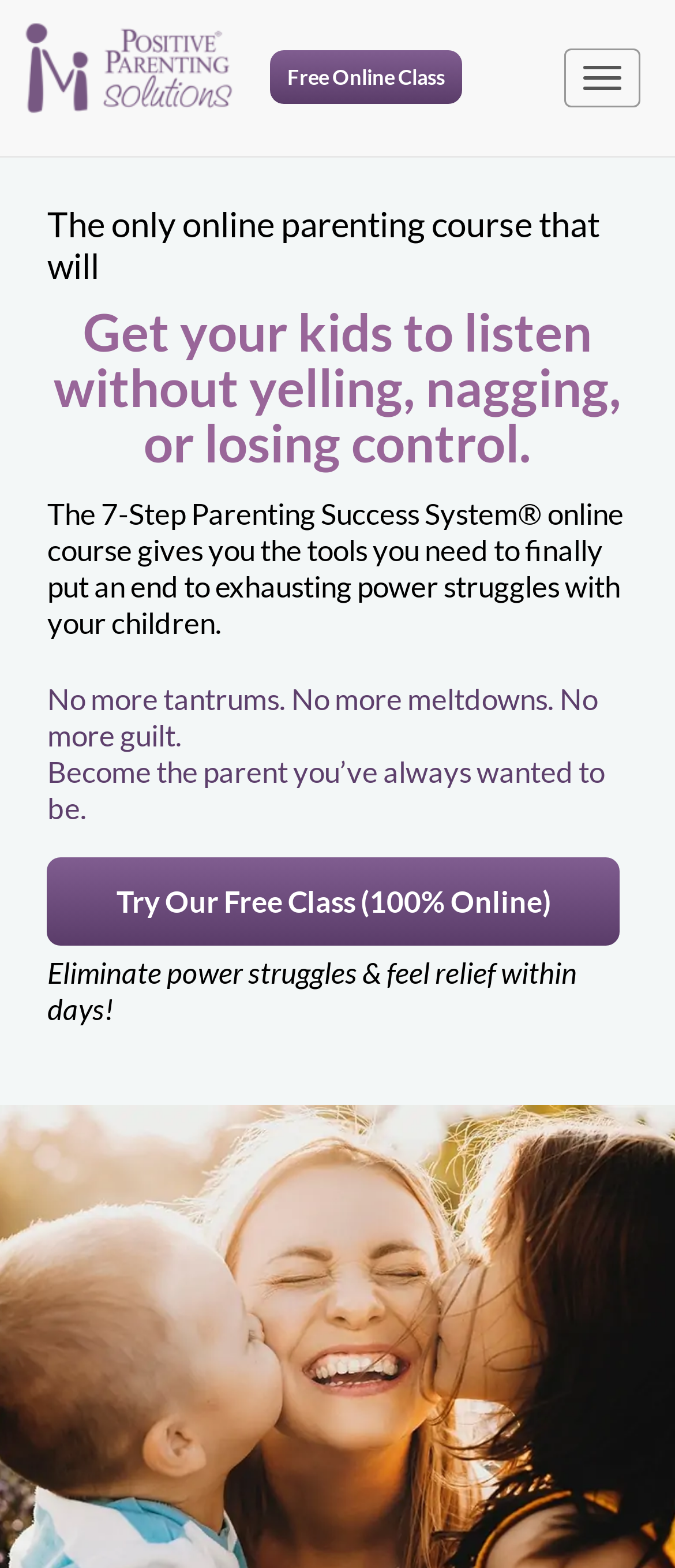Provide the bounding box coordinates of the HTML element described by the text: "Free Online Class".

[0.4, 0.032, 0.684, 0.066]